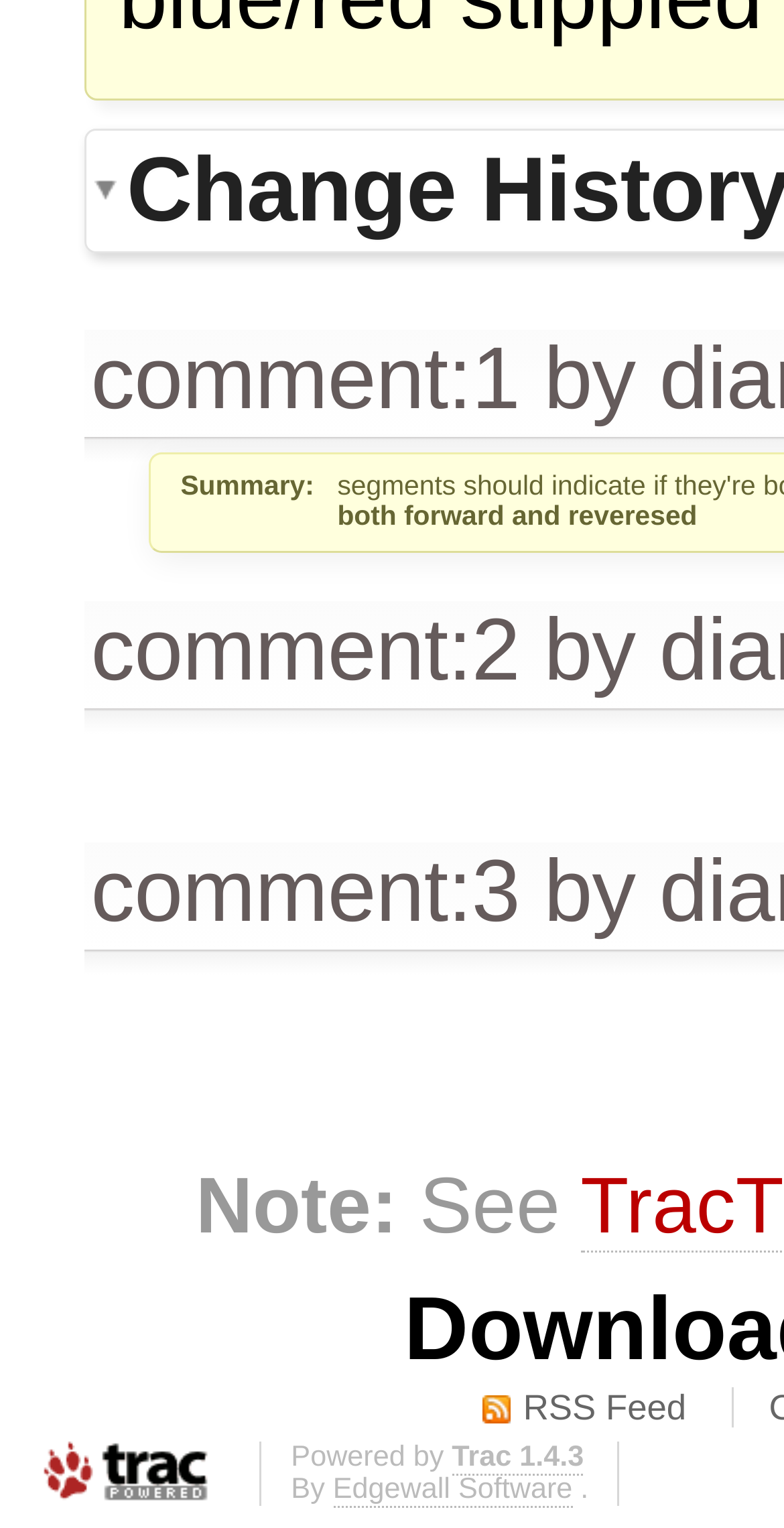What is the name of the software powering this website?
Please use the image to provide a one-word or short phrase answer.

Trac